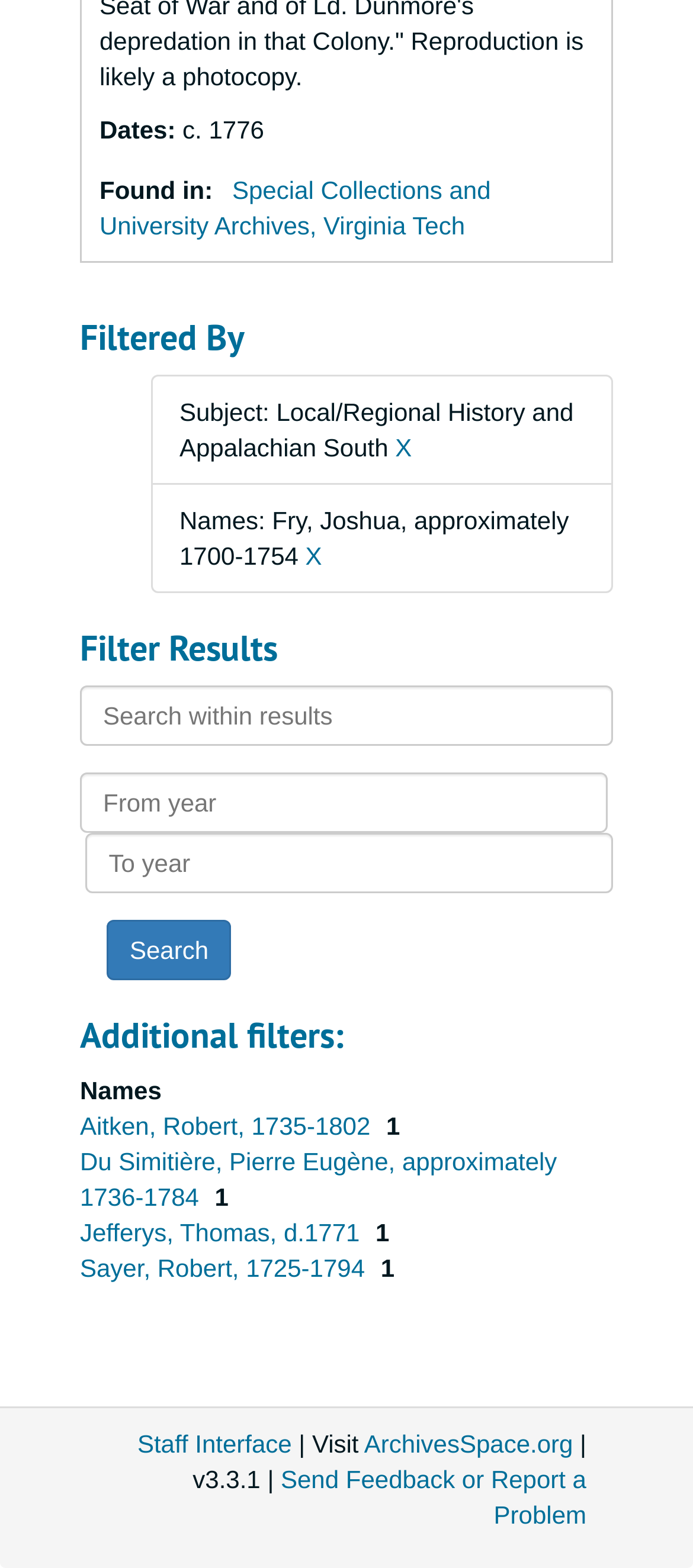What is the subject of the filtered results?
Look at the image and answer with only one word or phrase.

Local/Regional History and Appalachian South